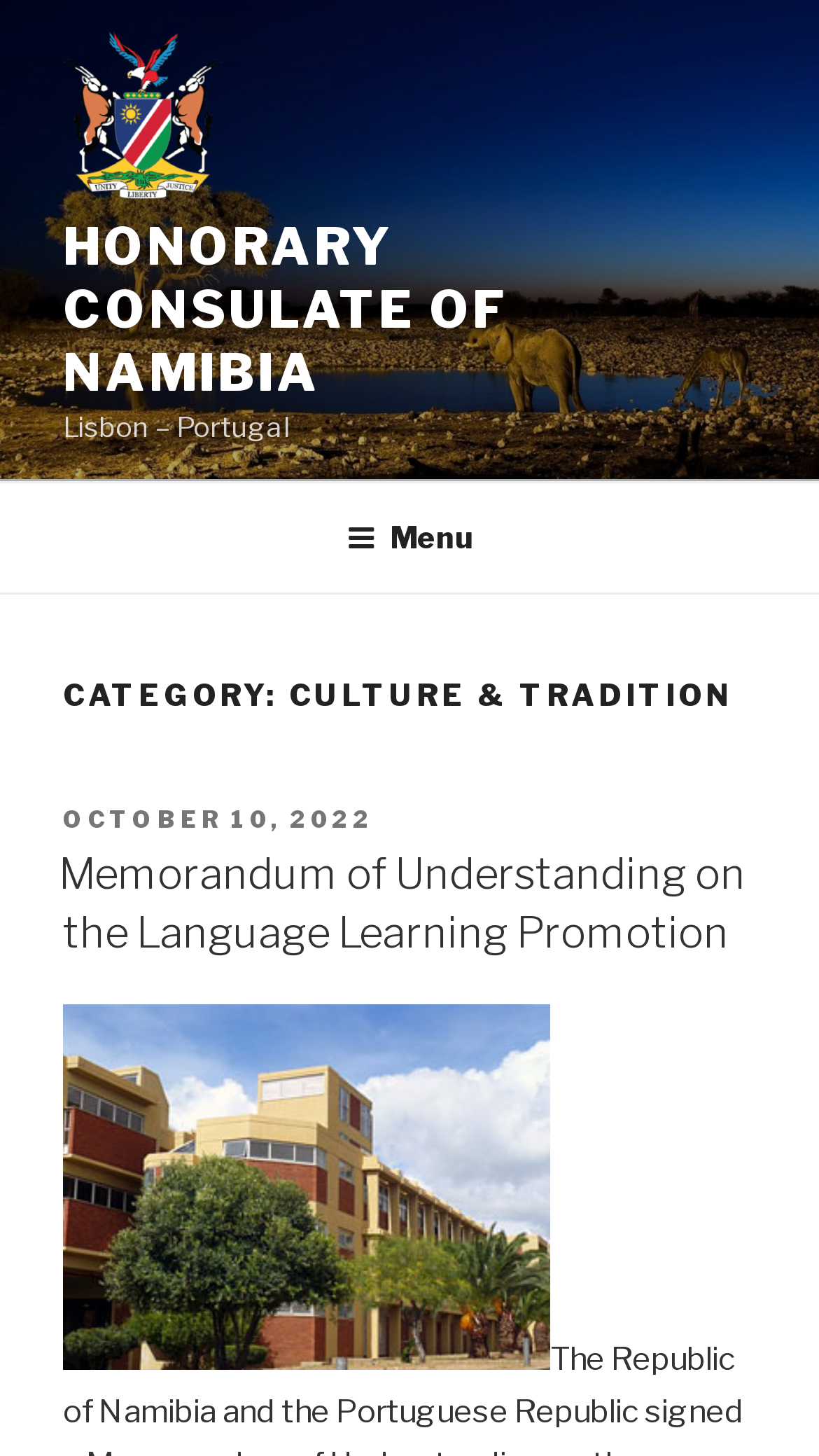Using details from the image, please answer the following question comprehensively:
What is the name of the consulate?

I found the answer by looking at the link element with the text 'Honorary Consulate of Namibia' which is located at the top of the page.